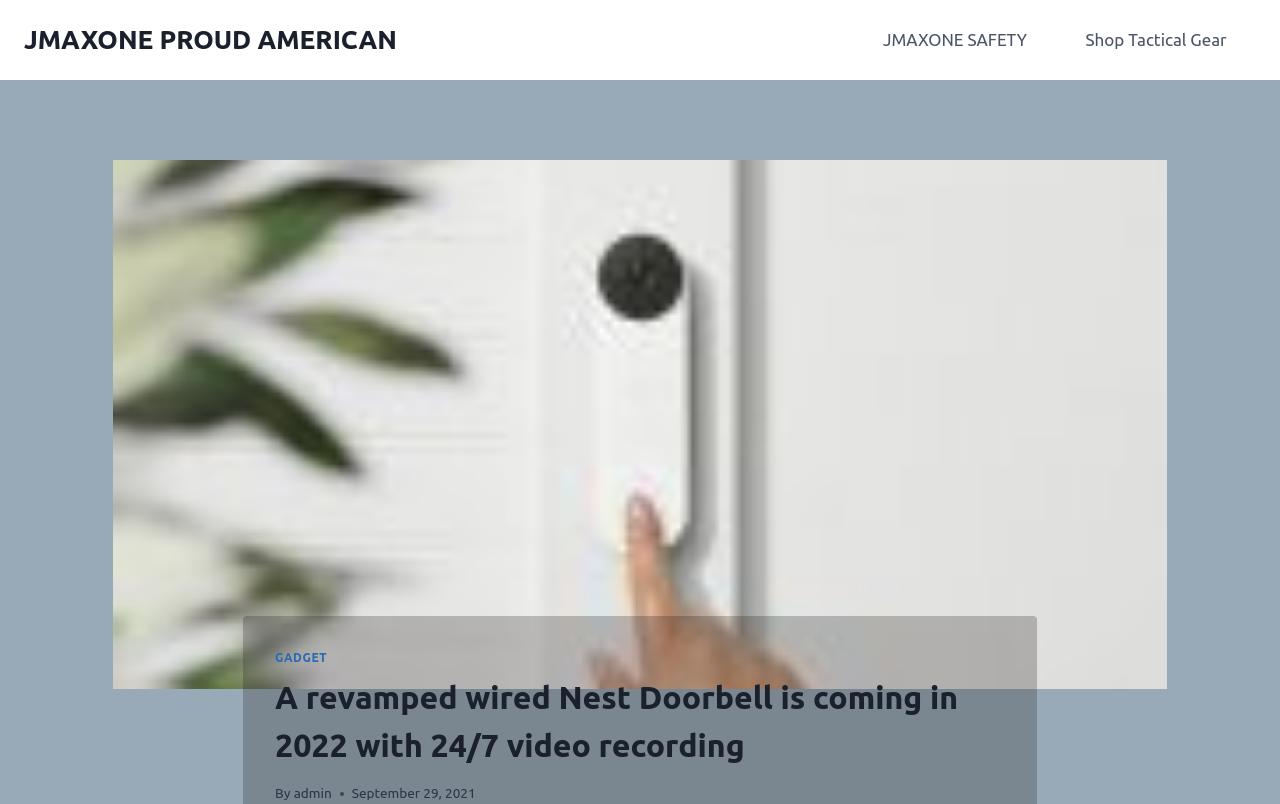Can you find the bounding box coordinates for the UI element given this description: "v-blast erection pills for sale"? Provide the coordinates as four float numbers between 0 and 1: [left, top, right, bottom].

None